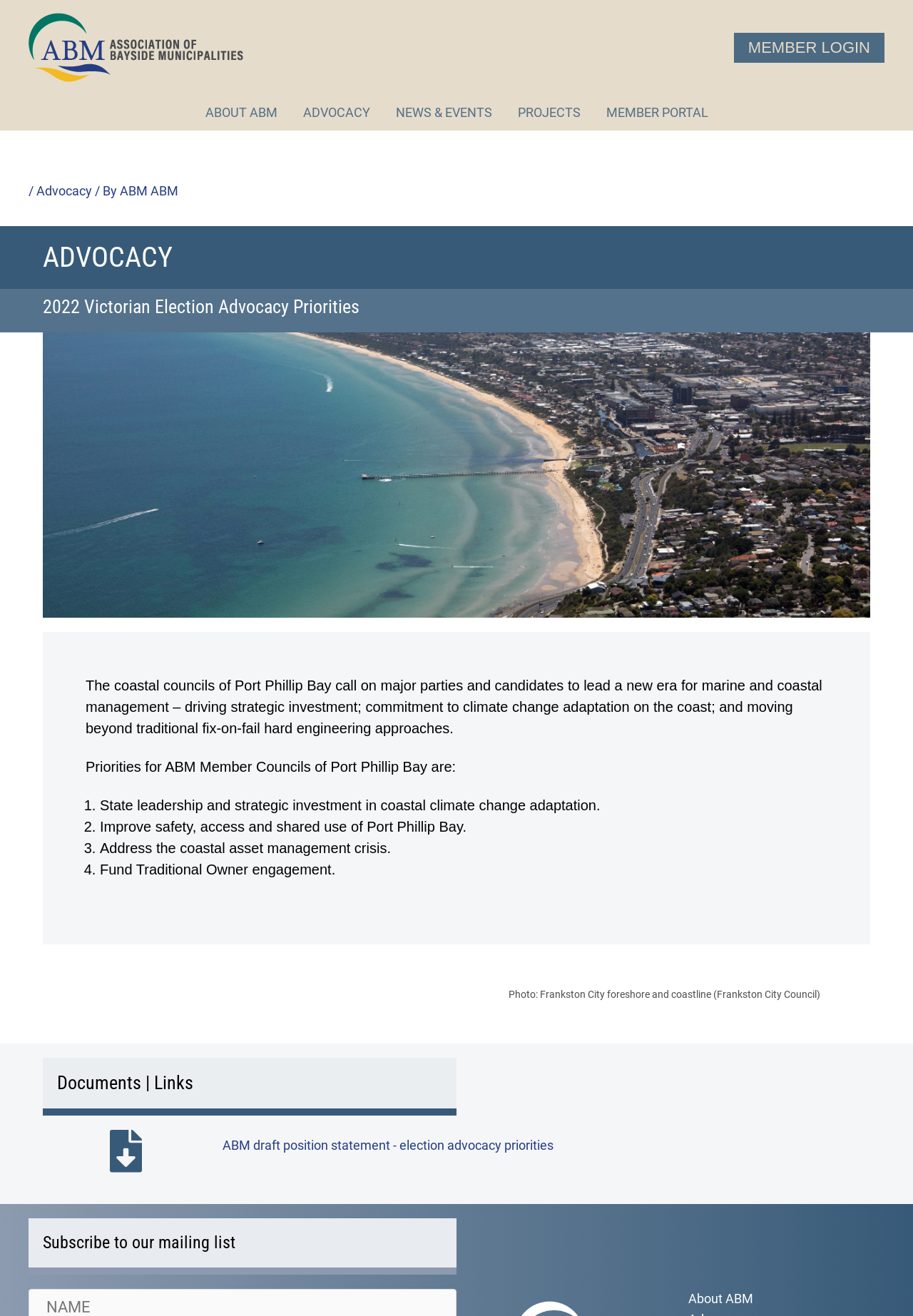Explain the webpage's design and content in an elaborate manner.

The webpage is about the 2022 Victorian Election Advocacy Priorities of the Association of Bayside Municipalities (ABM). At the top left, there is a logo of ABM, accompanied by a link to the organization's homepage. On the top right, there is a "MEMBER LOGIN" link.

Below the top section, there is a navigation menu with five links: "ABOUT ABM", "ADVOCACY", "NEWS & EVENTS", "PROJECTS", and "MEMBER PORTAL". 

The main content of the page is divided into sections. The first section has a heading "ADVOCACY" and a subheading "2022 Victorian Election Advocacy Priorities". Below this, there is a paragraph of text calling for a new era of marine and coastal management, followed by a list of priorities for ABM member councils of Port Phillip Bay. The list includes four items: state leadership and strategic investment in coastal climate change adaptation, improving safety and access to Port Phillip Bay, addressing the coastal asset management crisis, and funding Traditional Owner engagement.

To the right of the list, there is an image with a caption "Photo: Frankston City foreshore and coastline (Frankston City Council)". Below the image, there is a section with a heading "Documents | Links" and a link to the "ABM draft position statement - election advocacy priorities".

At the bottom of the page, there is a section with a heading "Subscribe to our mailing list" and a link to "About ABM" on the bottom right.